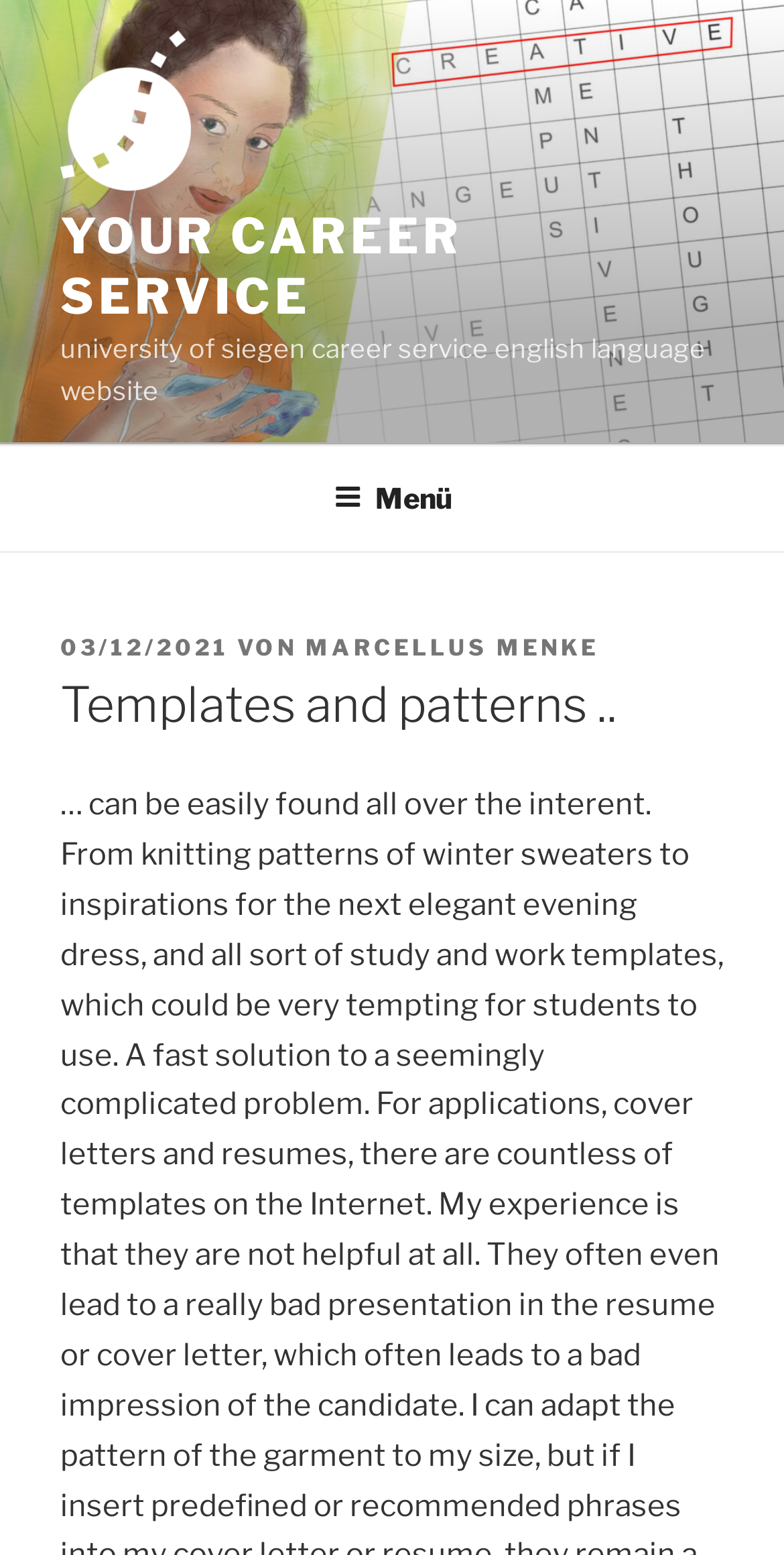What is the name of the university?
Identify the answer in the screenshot and reply with a single word or phrase.

University of Siegen